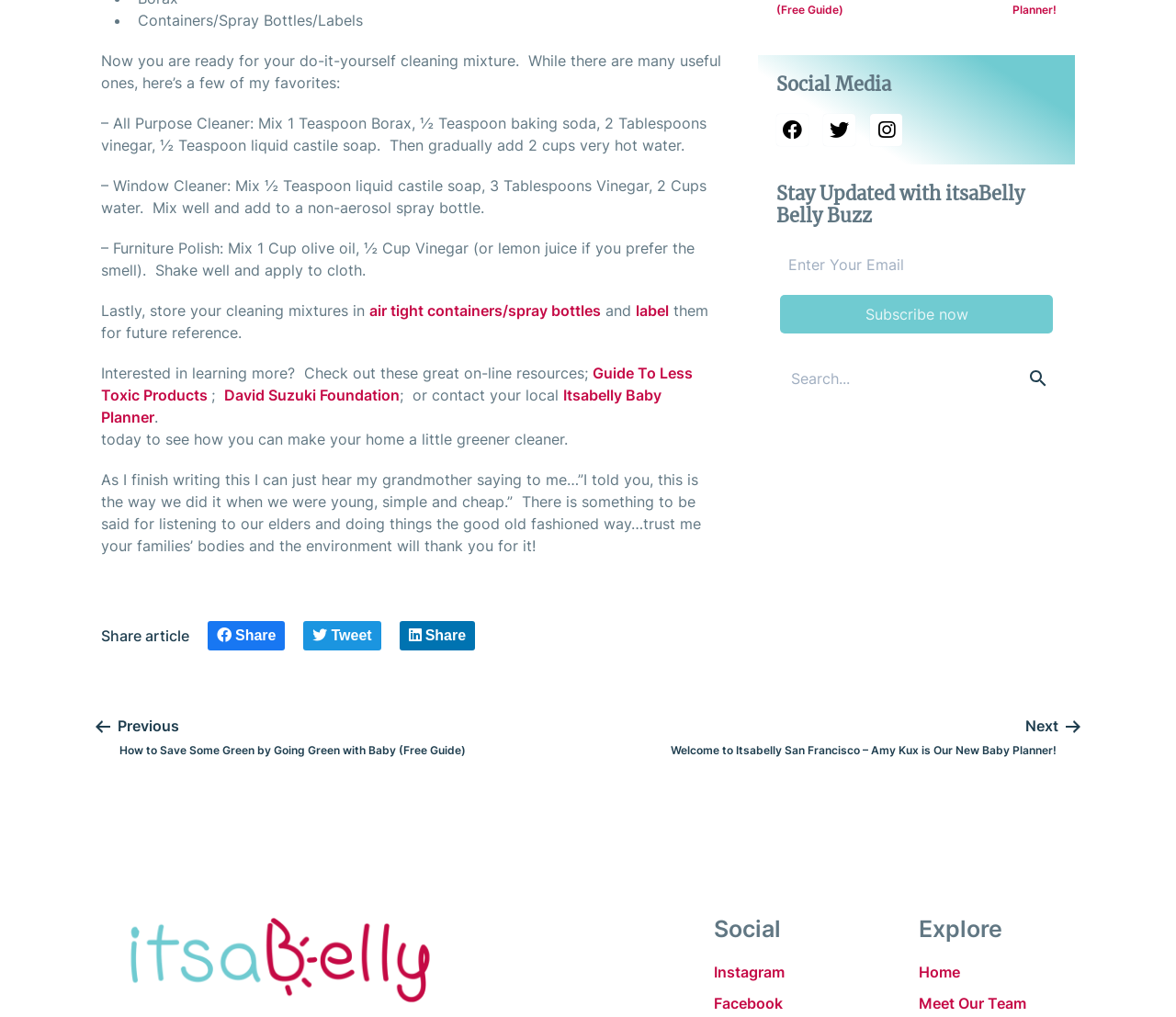Could you please study the image and provide a detailed answer to the question:
How many social media links are present?

I counted the social media links present on the webpage, and there are three of them: Facebook, Instagram, and another one represented by an icon. These links are located in the 'Social Media' section of the webpage.